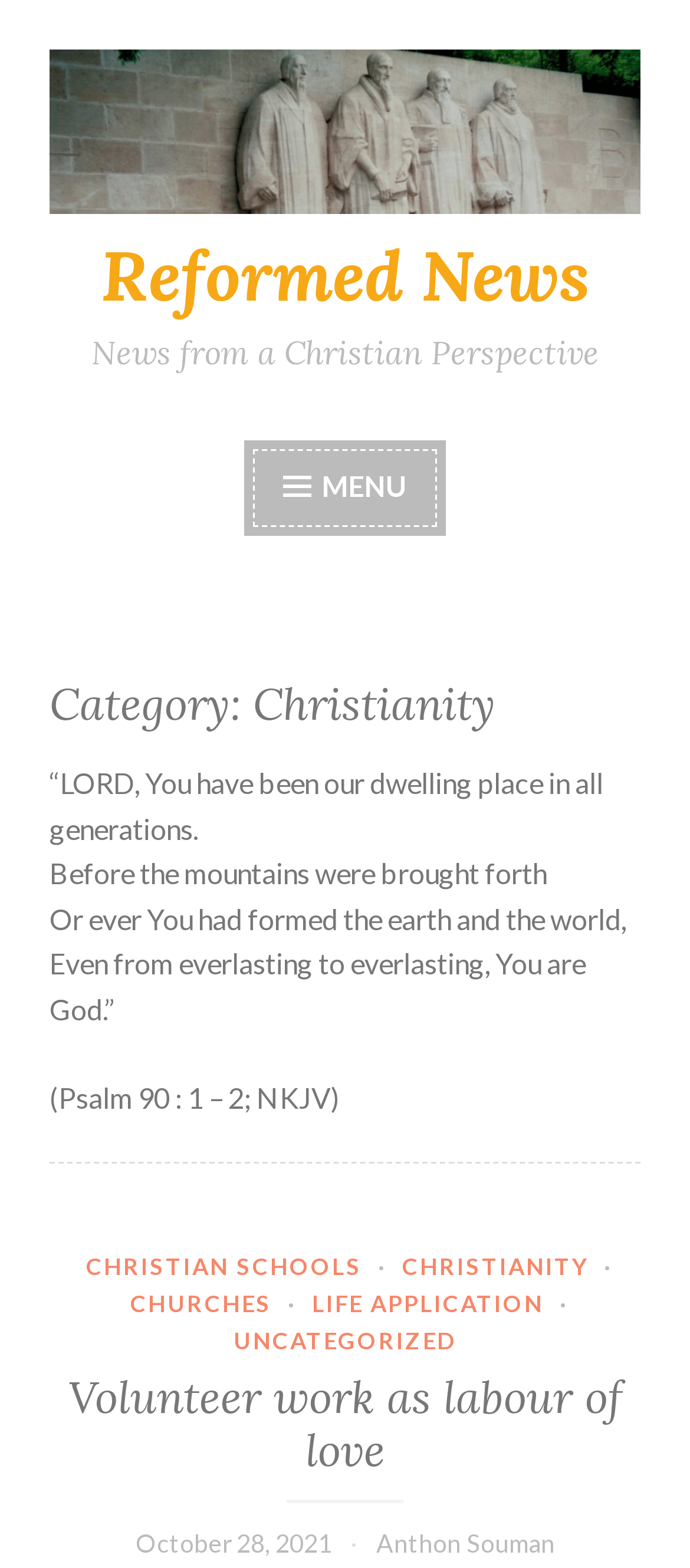What is the title of the latest article?
Provide a short answer using one word or a brief phrase based on the image.

Volunteer work as labour of love